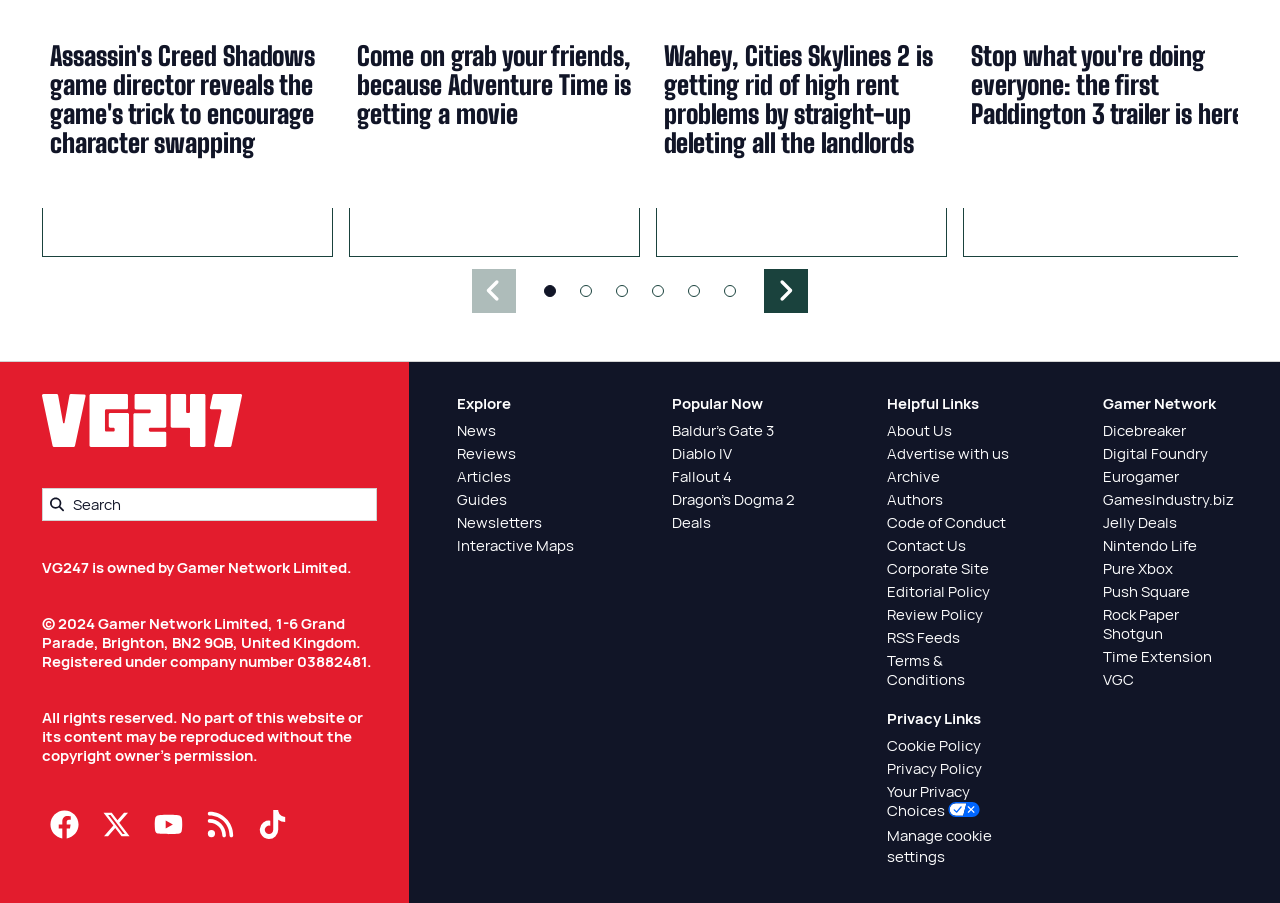Given the webpage screenshot and the description, determine the bounding box coordinates (top-left x, top-left y, bottom-right x, bottom-right y) that define the location of the UI element matching this description: aria-label="Search" name="q" placeholder="Search"

[0.033, 0.54, 0.294, 0.577]